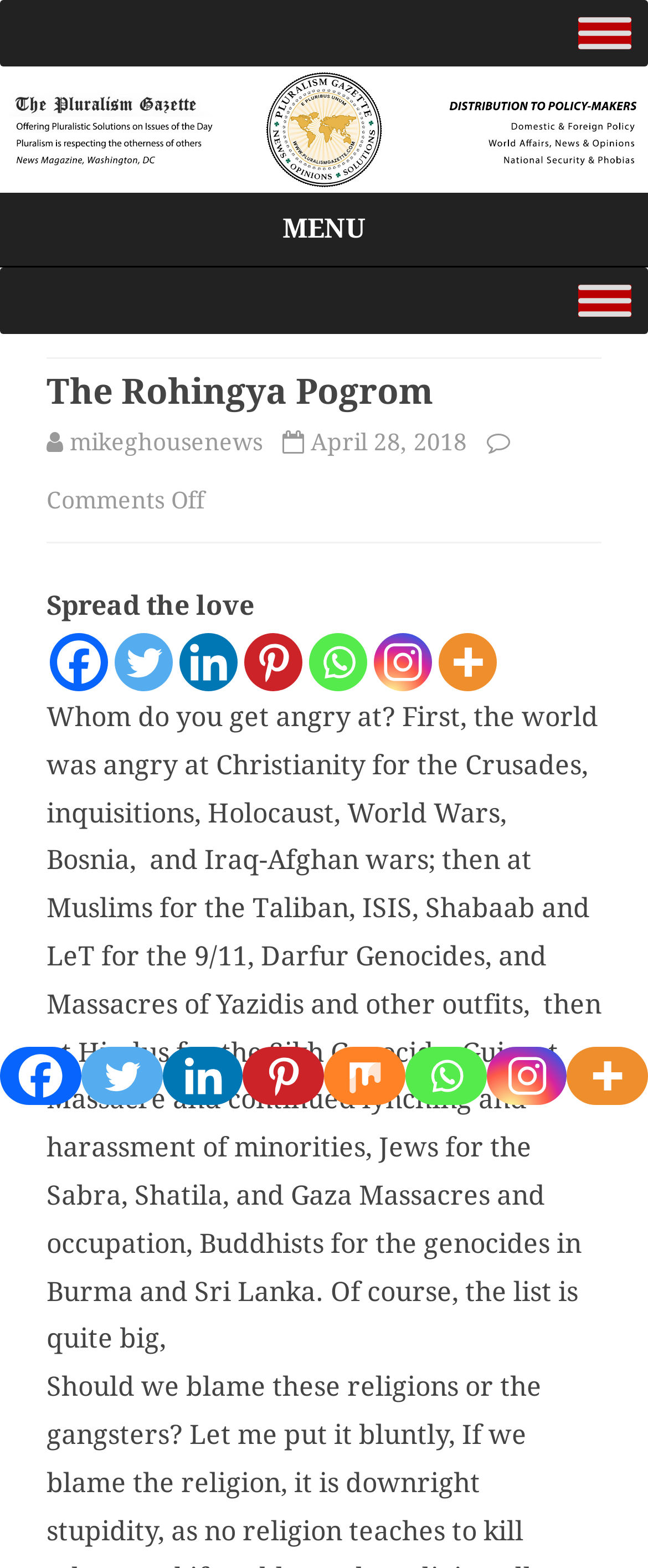Respond to the following question using a concise word or phrase: 
When was the article published?

April 28, 2018